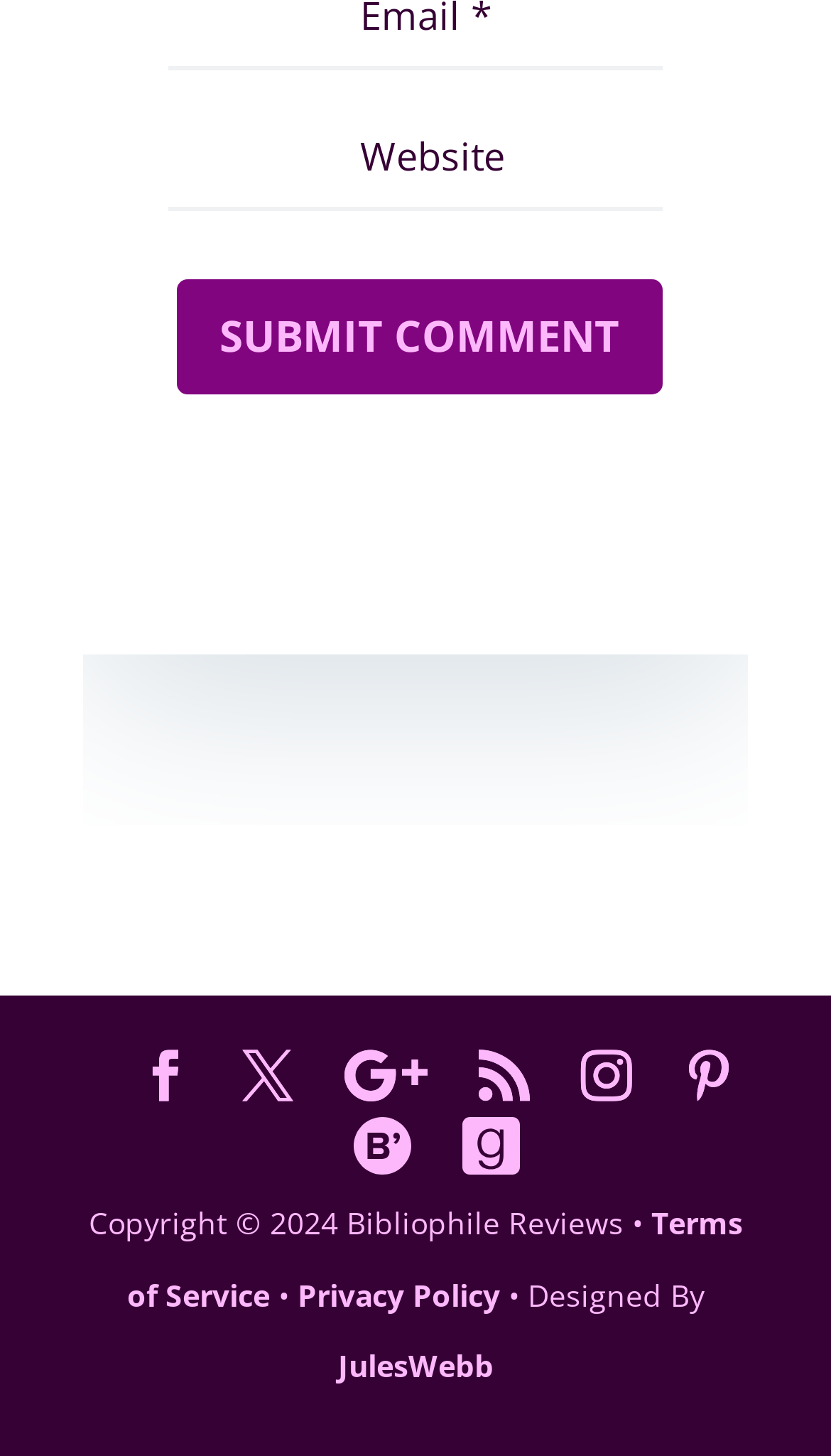How many social media links are present?
Look at the screenshot and provide an in-depth answer.

There are six social media links present at the bottom of the webpage, represented by icons, which can be inferred from their OCR text values such as '', '', etc.